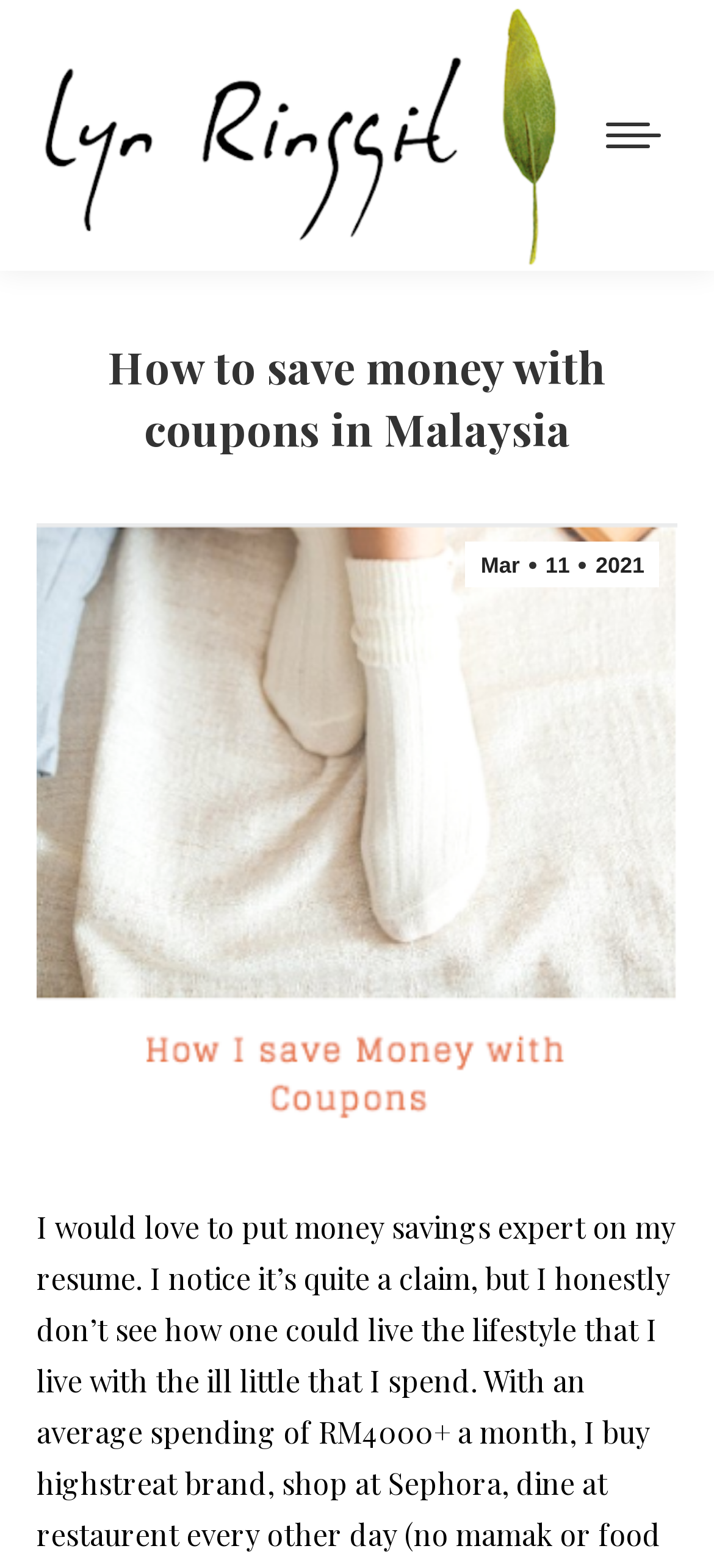Based on the visual content of the image, answer the question thoroughly: What is the purpose of the 'Go to Top' link?

I determined the purpose of the 'Go to Top' link by analyzing its location at the bottom of the webpage and its text content, which suggests that it is a navigation element to help users quickly scroll to the top of the page.